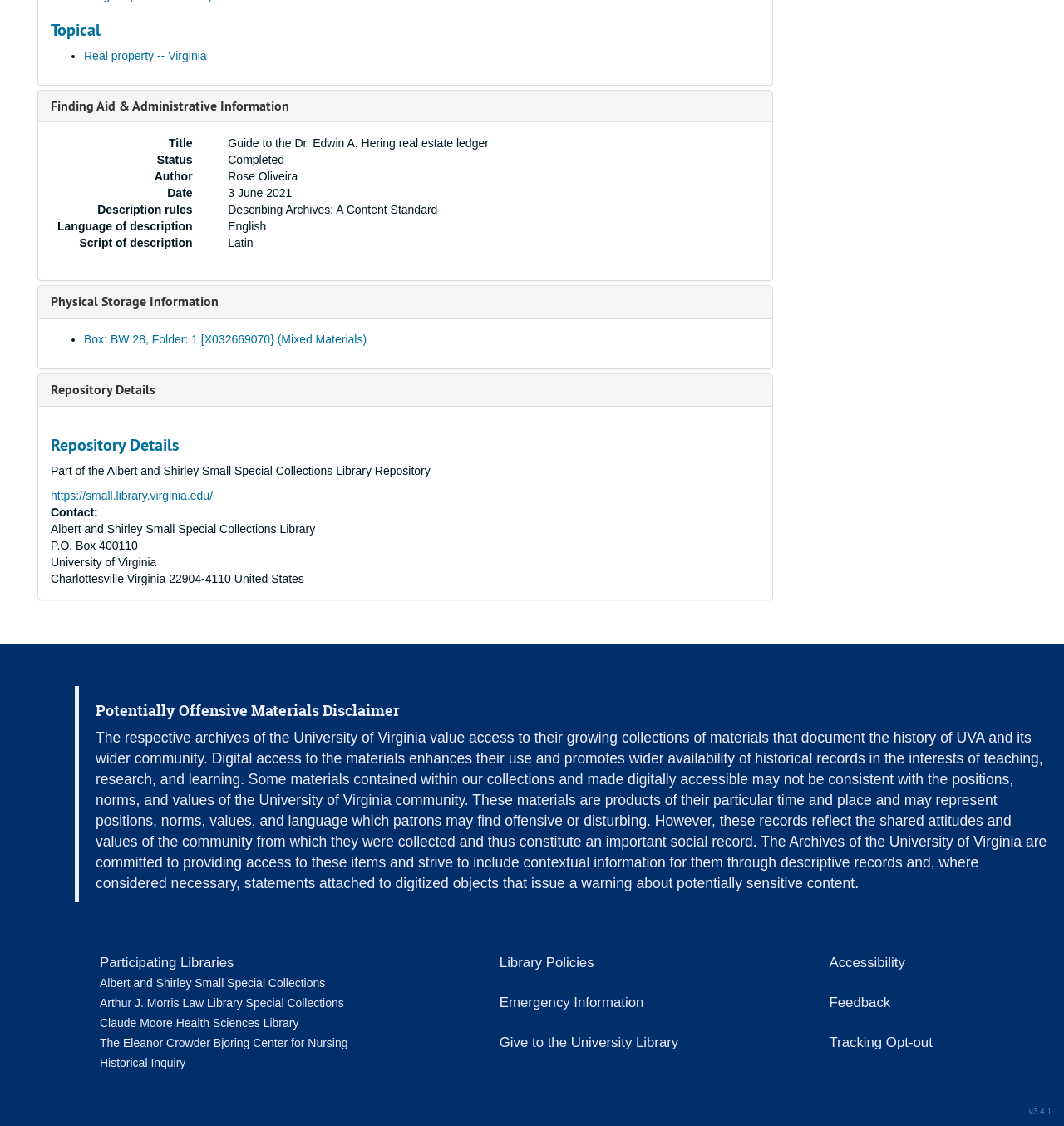Please identify the bounding box coordinates of the clickable area that will allow you to execute the instruction: "Click on Real property -- Virginia".

[0.079, 0.043, 0.194, 0.055]